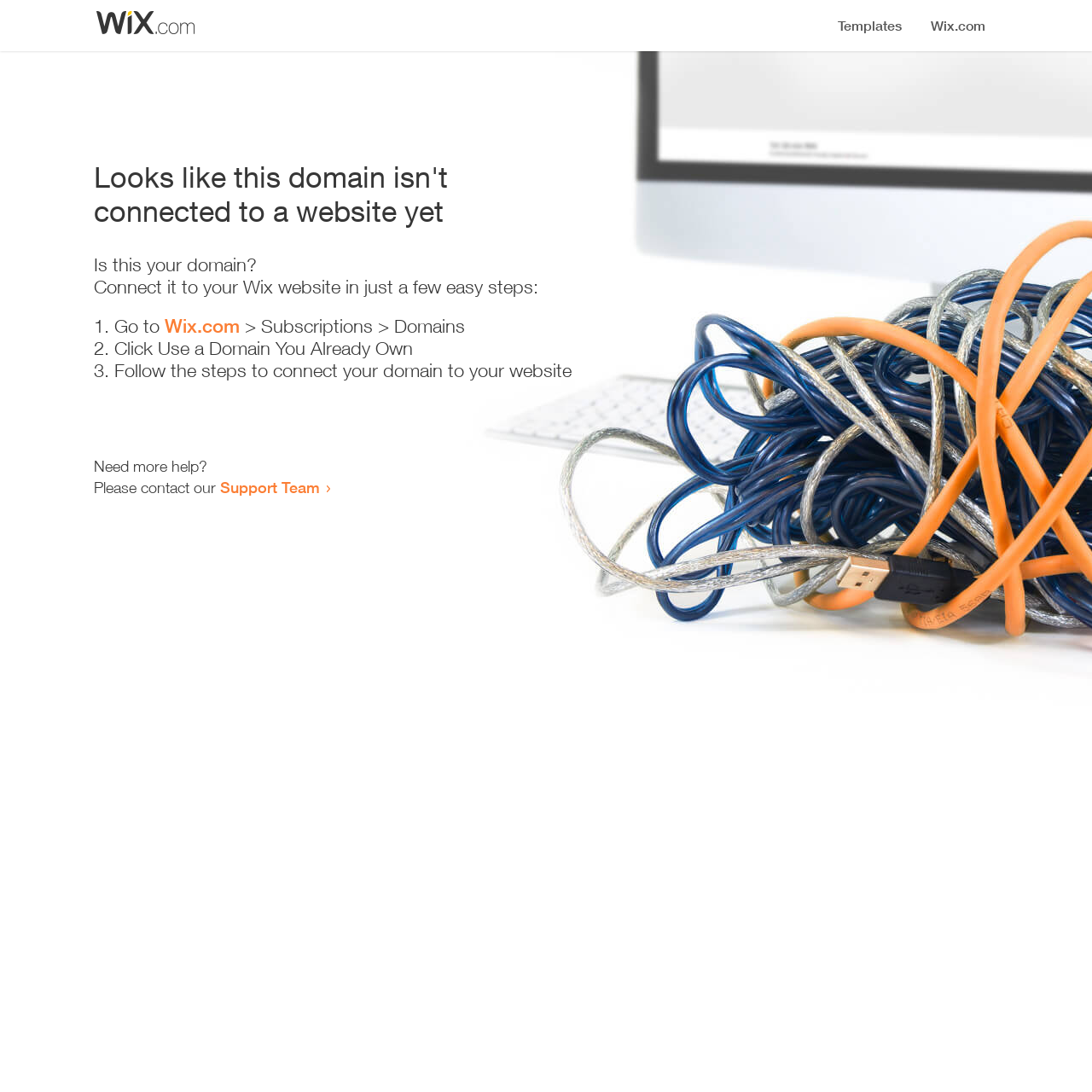Reply to the question with a single word or phrase:
What is the current status of the domain?

Not connected